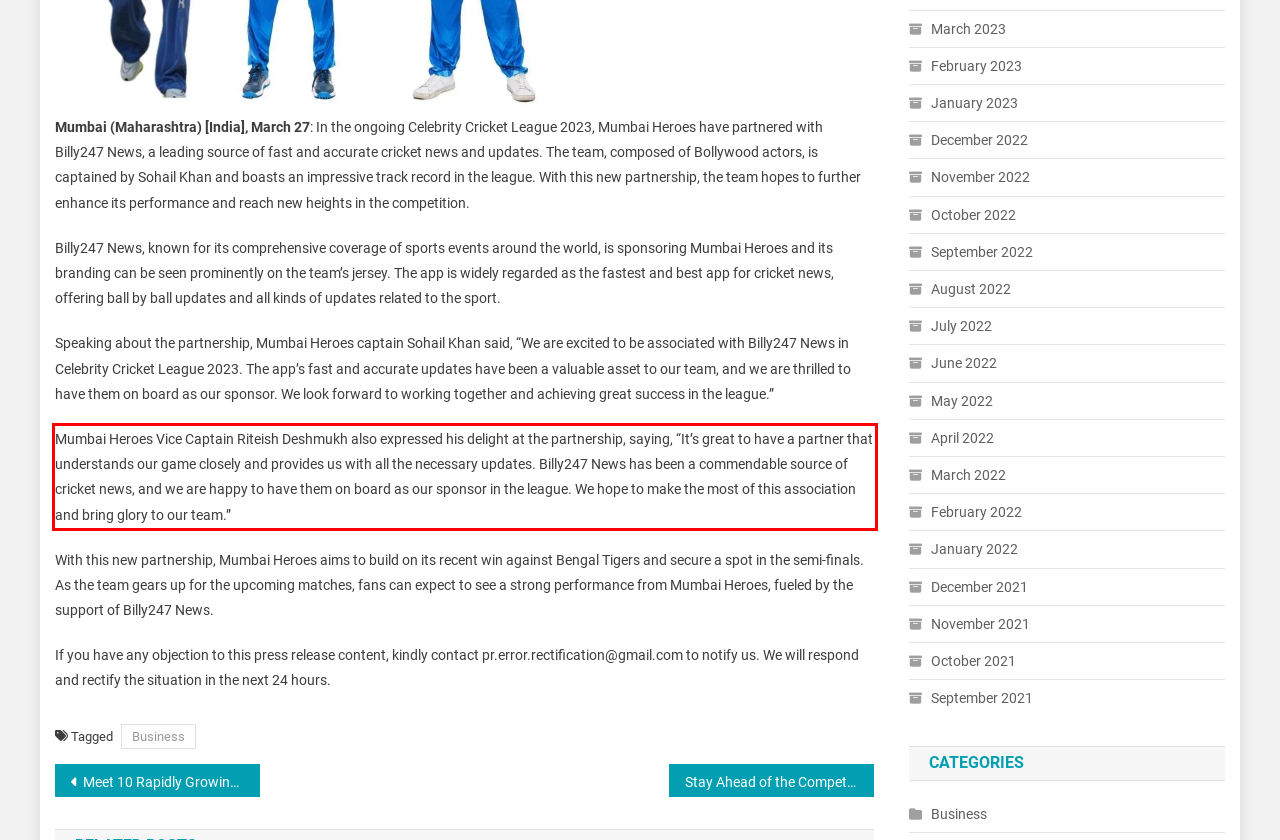Identify the text inside the red bounding box in the provided webpage screenshot and transcribe it.

Mumbai Heroes Vice Captain Riteish Deshmukh also expressed his delight at the partnership, saying, “It’s great to have a partner that understands our game closely and provides us with all the necessary updates. Billy247 News has been a commendable source of cricket news, and we are happy to have them on board as our sponsor in the league. We hope to make the most of this association and bring glory to our team.”